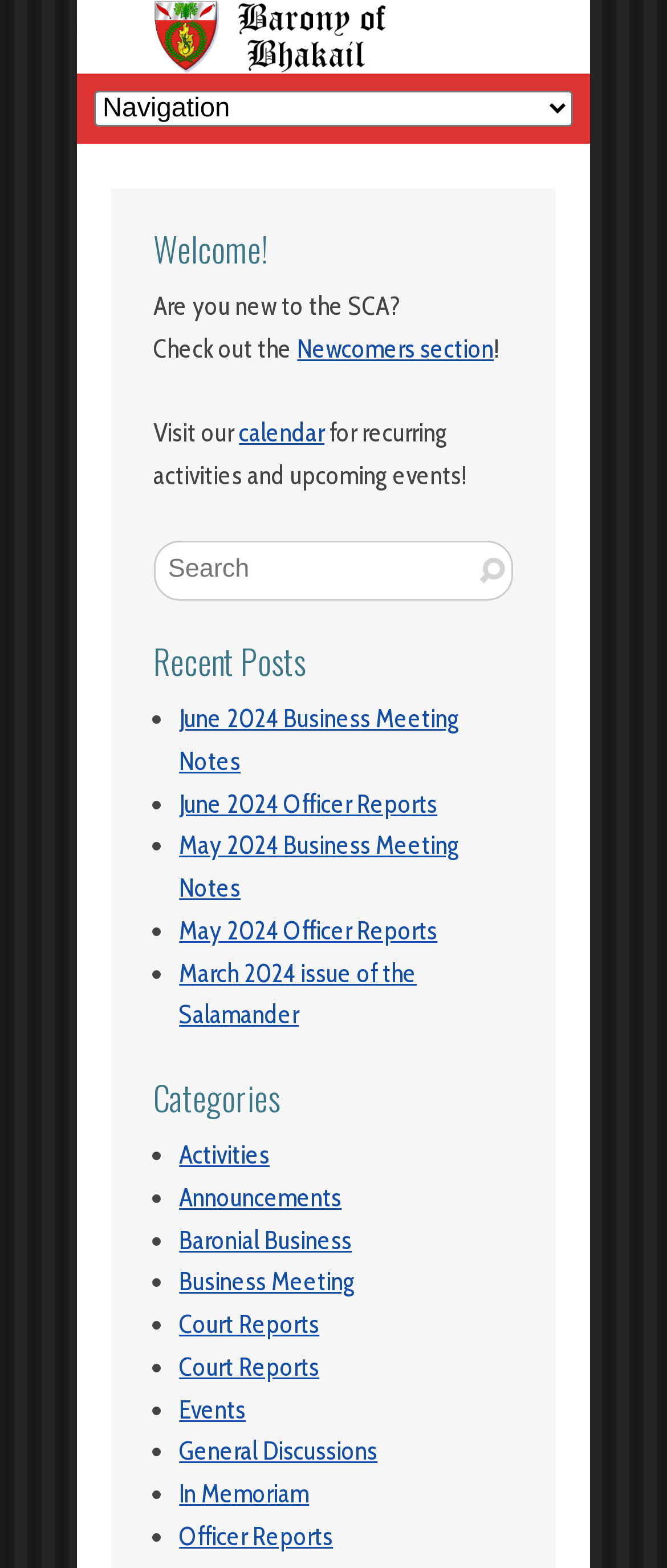Respond to the following question using a concise word or phrase: 
What is the purpose of the search box?

To search the website